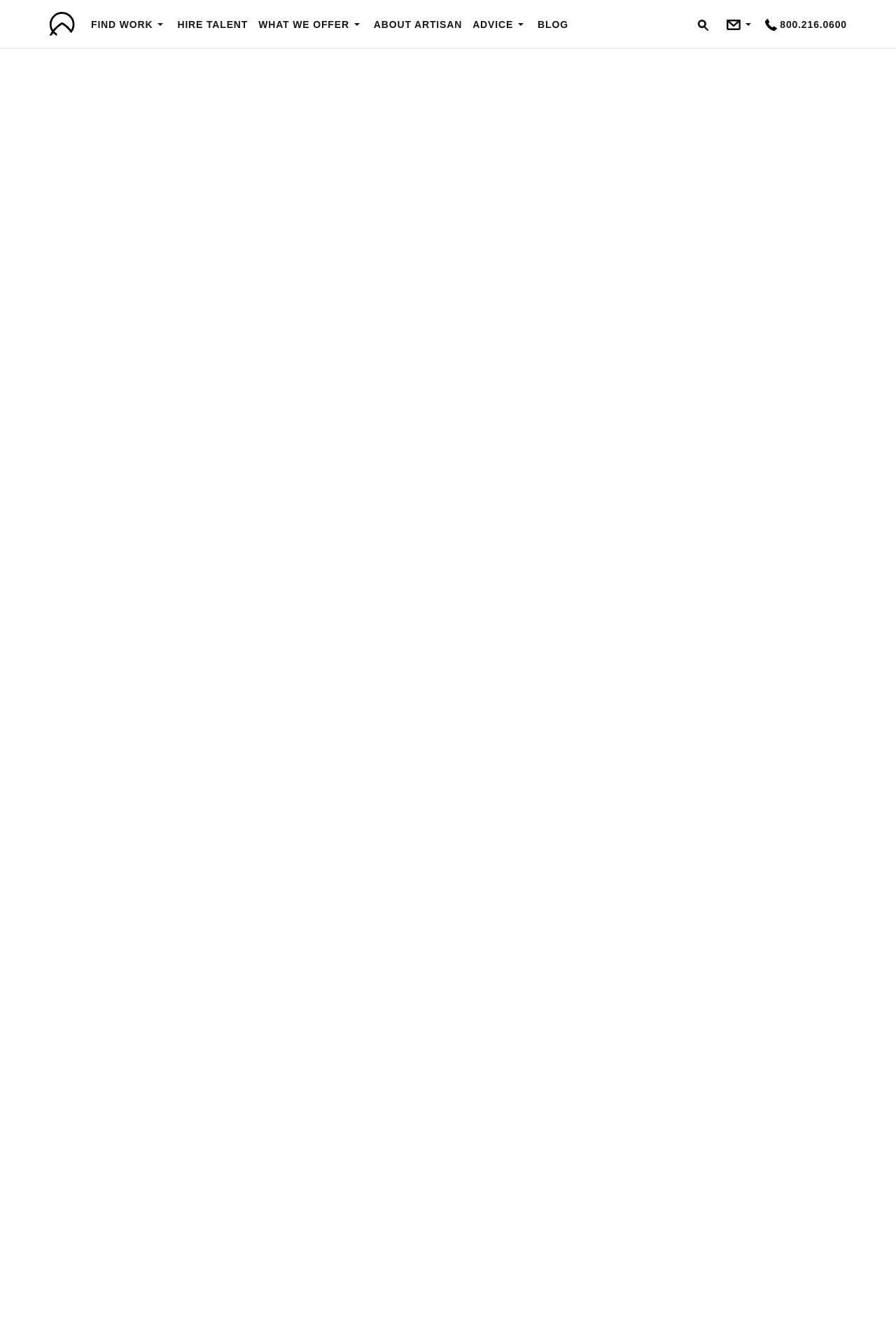Please specify the bounding box coordinates of the area that should be clicked to accomplish the following instruction: "View JOBS BY CITY". The coordinates should consist of four float numbers between 0 and 1, i.e., [left, top, right, bottom].

[0.289, 0.054, 0.855, 0.066]